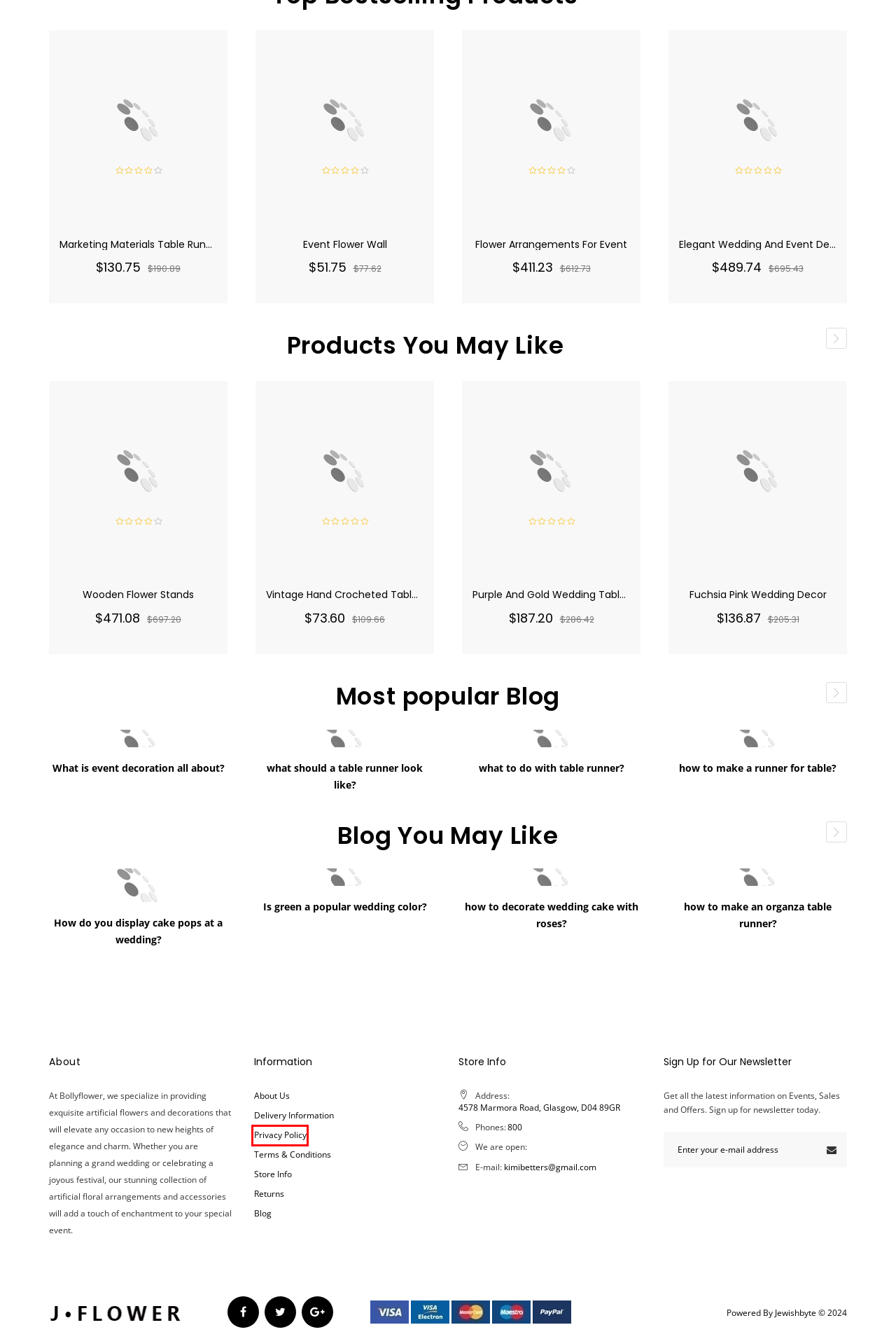Given a webpage screenshot with a UI element marked by a red bounding box, choose the description that best corresponds to the new webpage that will appear after clicking the element. The candidates are:
A. Privacy Policy
B. Product Returns
C. what to do with table runner?
D. Delivery Information
E. Is green a popular wedding color?
F. How do you display cake pops at a wedding?
G. Purple And Gold Wedding Table Decorations
H. About Us

A